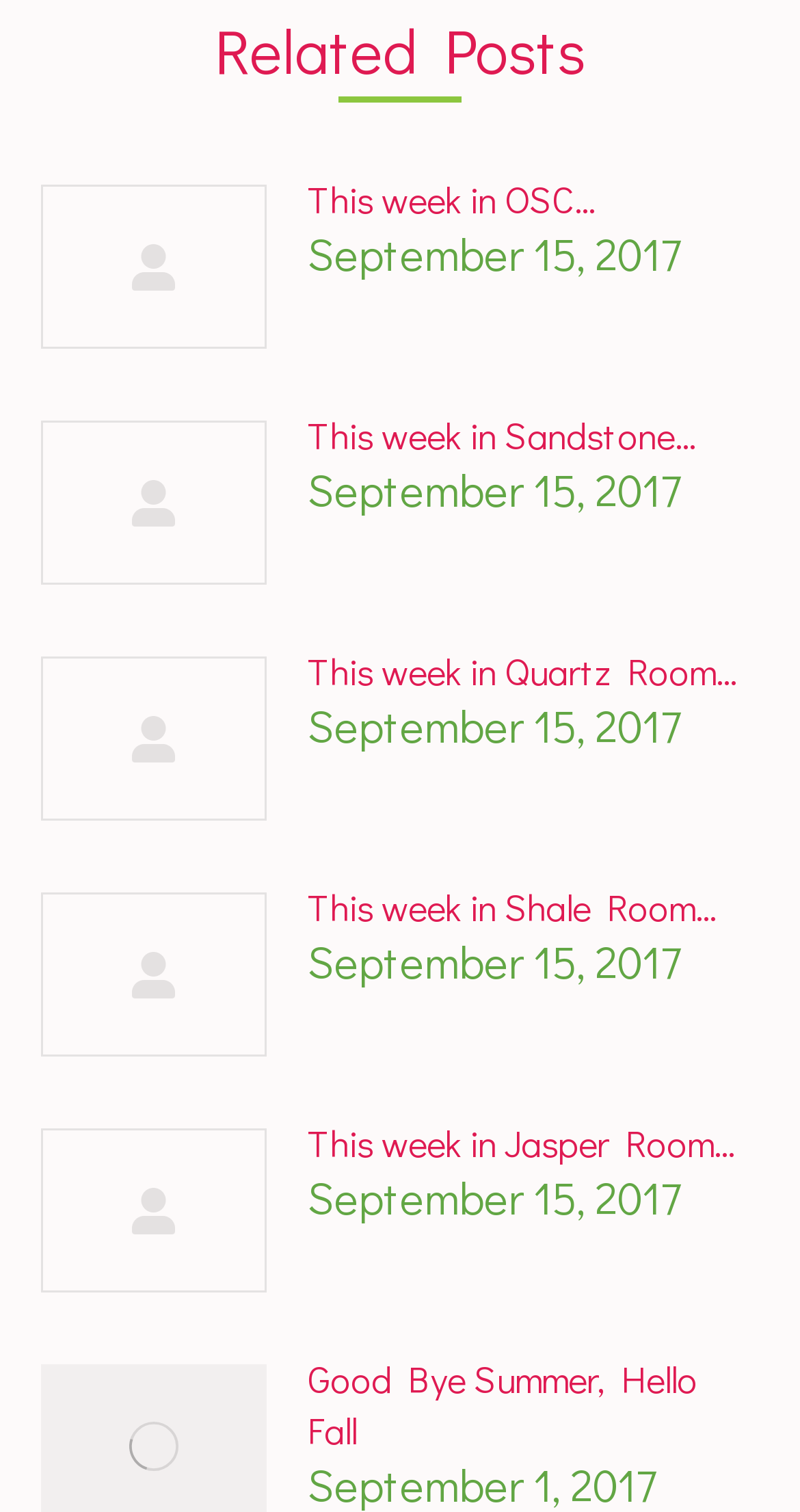What is the date of the latest post?
Look at the screenshot and respond with a single word or phrase.

September 15, 2017